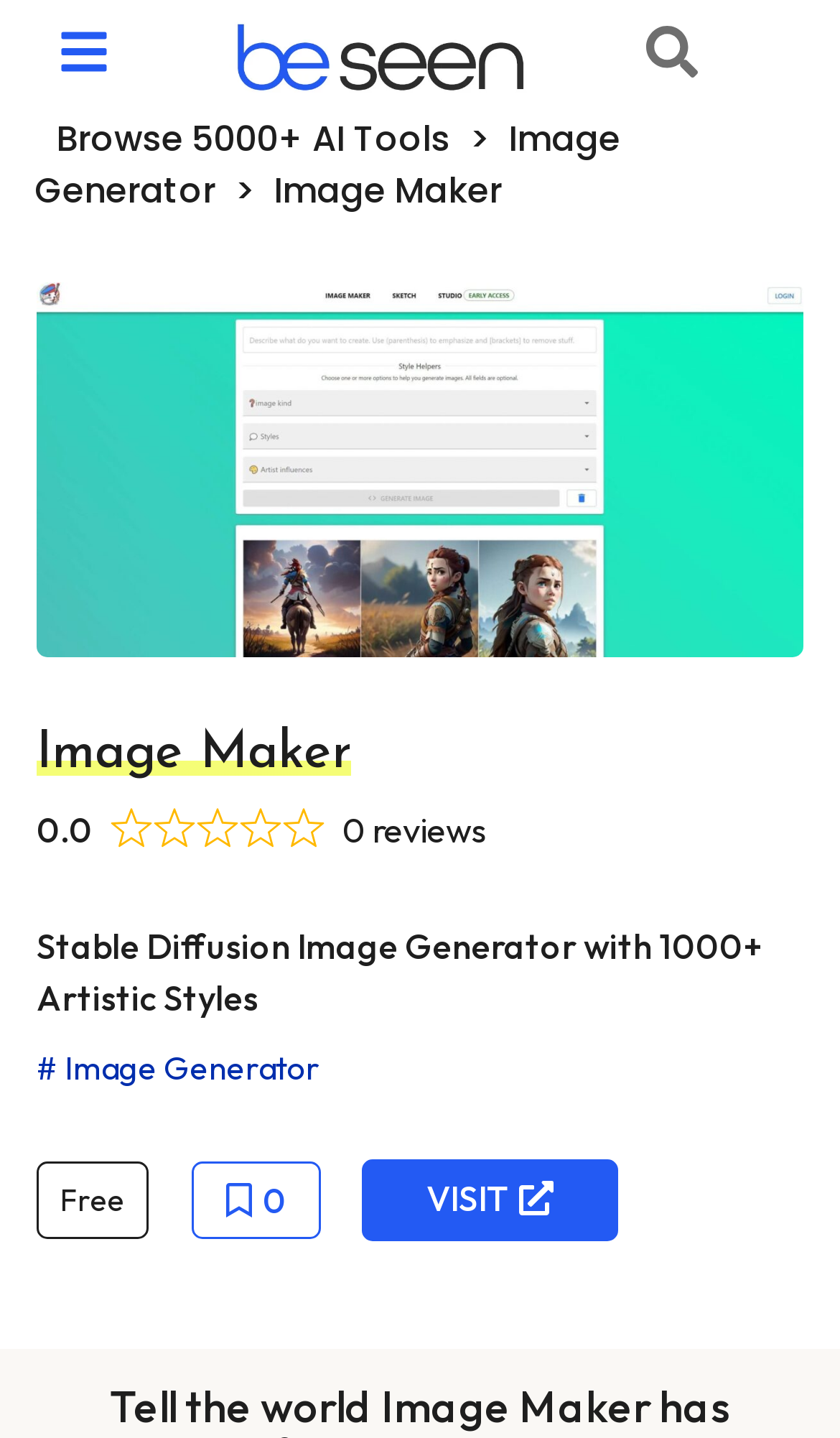Summarize the contents and layout of the webpage in detail.

The webpage is about Image Maker AI Tool, providing reviews, tutorials, pricing, and alternatives in 2024. At the top, there are three links aligned horizontally, with the first one on the left, the second in the middle, and the third on the right. Below these links, there is a section with a link "Browse 5000+ AI Tools" on the left, a static text ">" in the middle, and a link "Image Generator" on the right.

Further down, there is a heading "Image Maker" that spans almost the entire width of the page. Below the heading, there are two static texts, "0.0" and "0 reviews", placed side by side. Following this, there is a paragraph of text describing Image Maker as a "Stable Diffusion Image Generator with 1000+ Artistic Styles".

On the lower part of the page, there is a section with a "#" symbol on the left, a link "Image Generator" in the middle, and some empty space on the right. Below this, there is a section with a static text "Free" on the left, a button with a star icon and the text "0" in the middle, and a link "VISIT" on the right.

On the top-left corner of the page, there is an image with the alt text "Image Maker image generator", which is also a link.